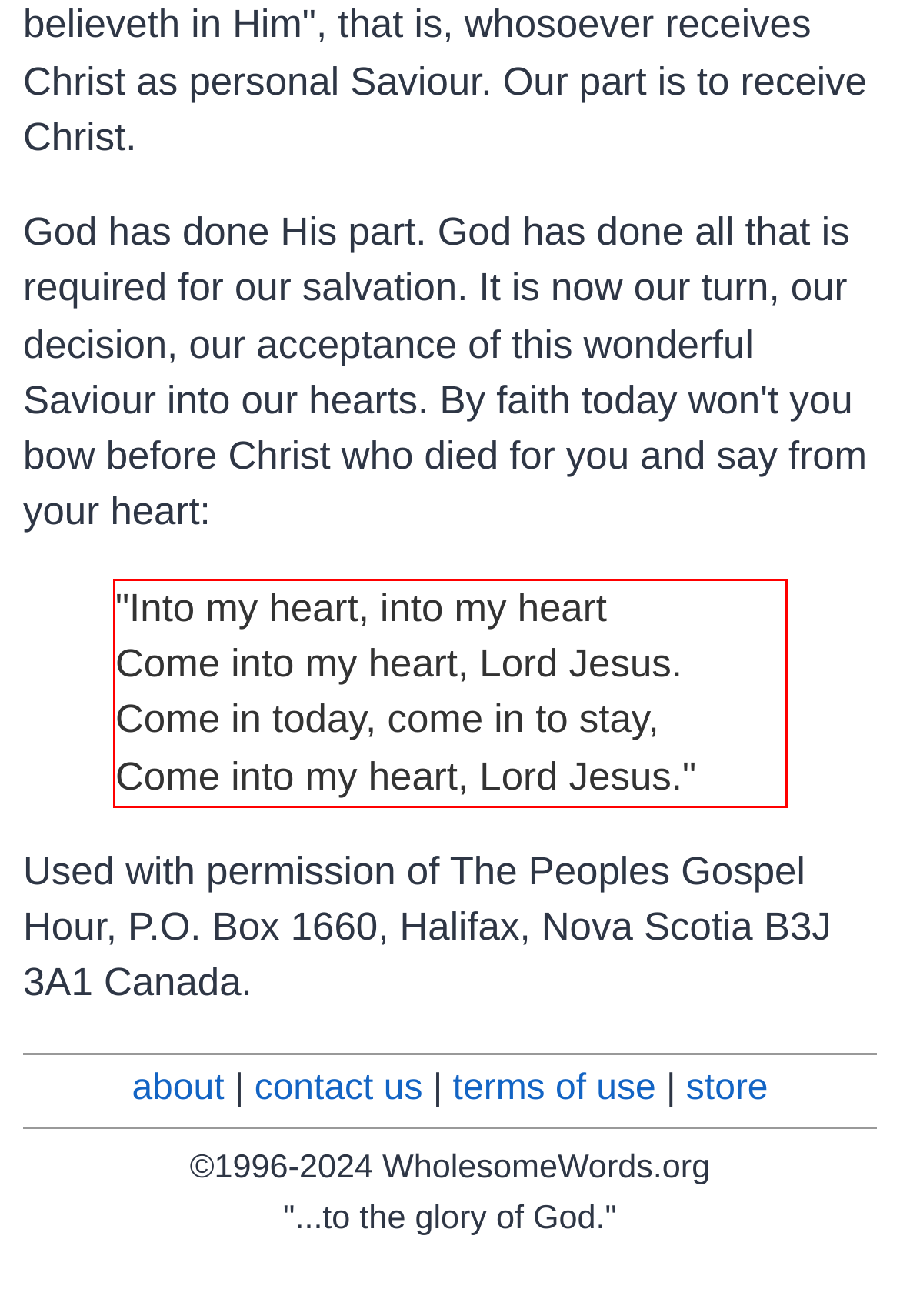Locate the red bounding box in the provided webpage screenshot and use OCR to determine the text content inside it.

"Into my heart, into my heart Come into my heart, Lord Jesus. Come in today, come in to stay, Come into my heart, Lord Jesus."